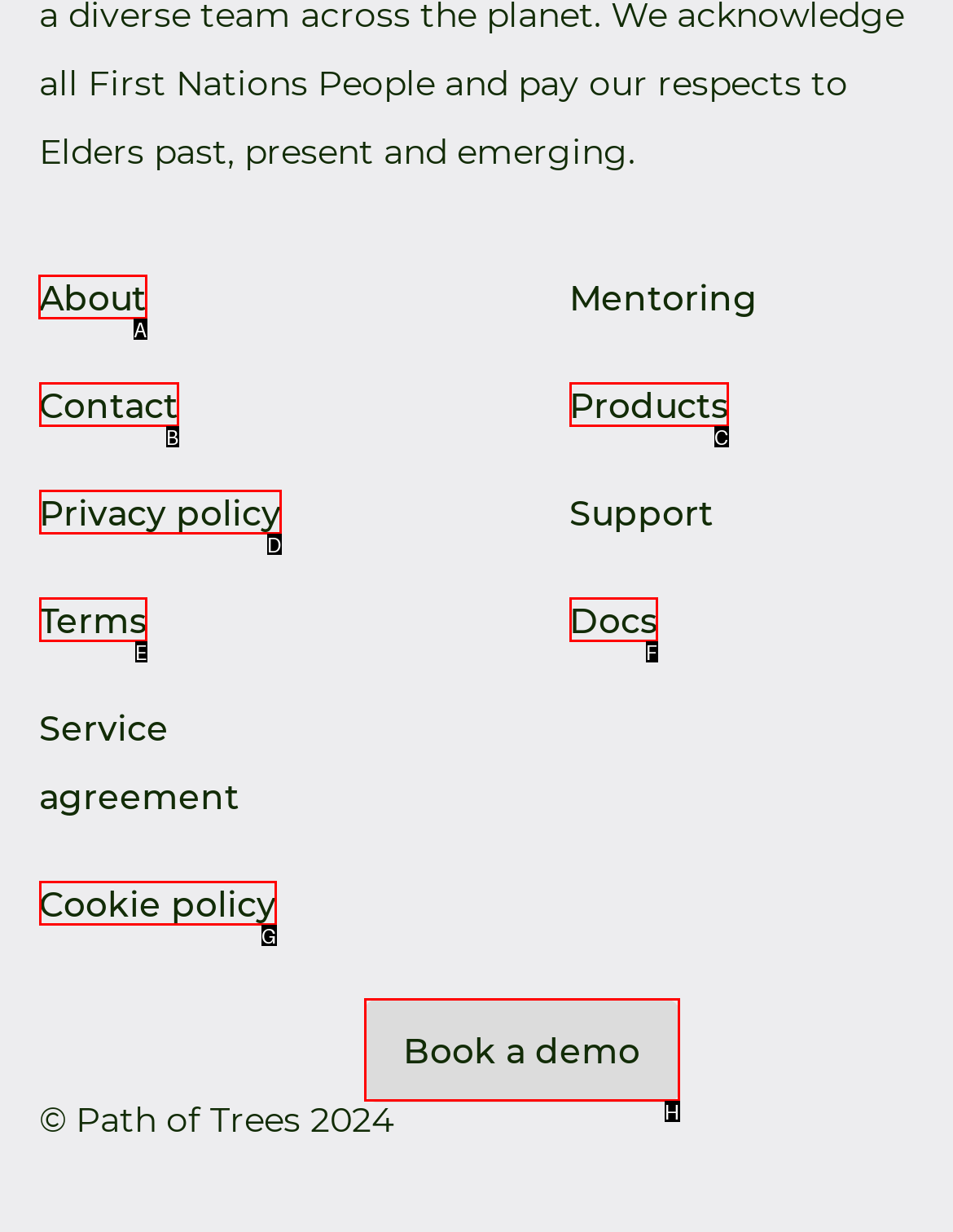Among the marked elements in the screenshot, which letter corresponds to the UI element needed for the task: go to About page?

A